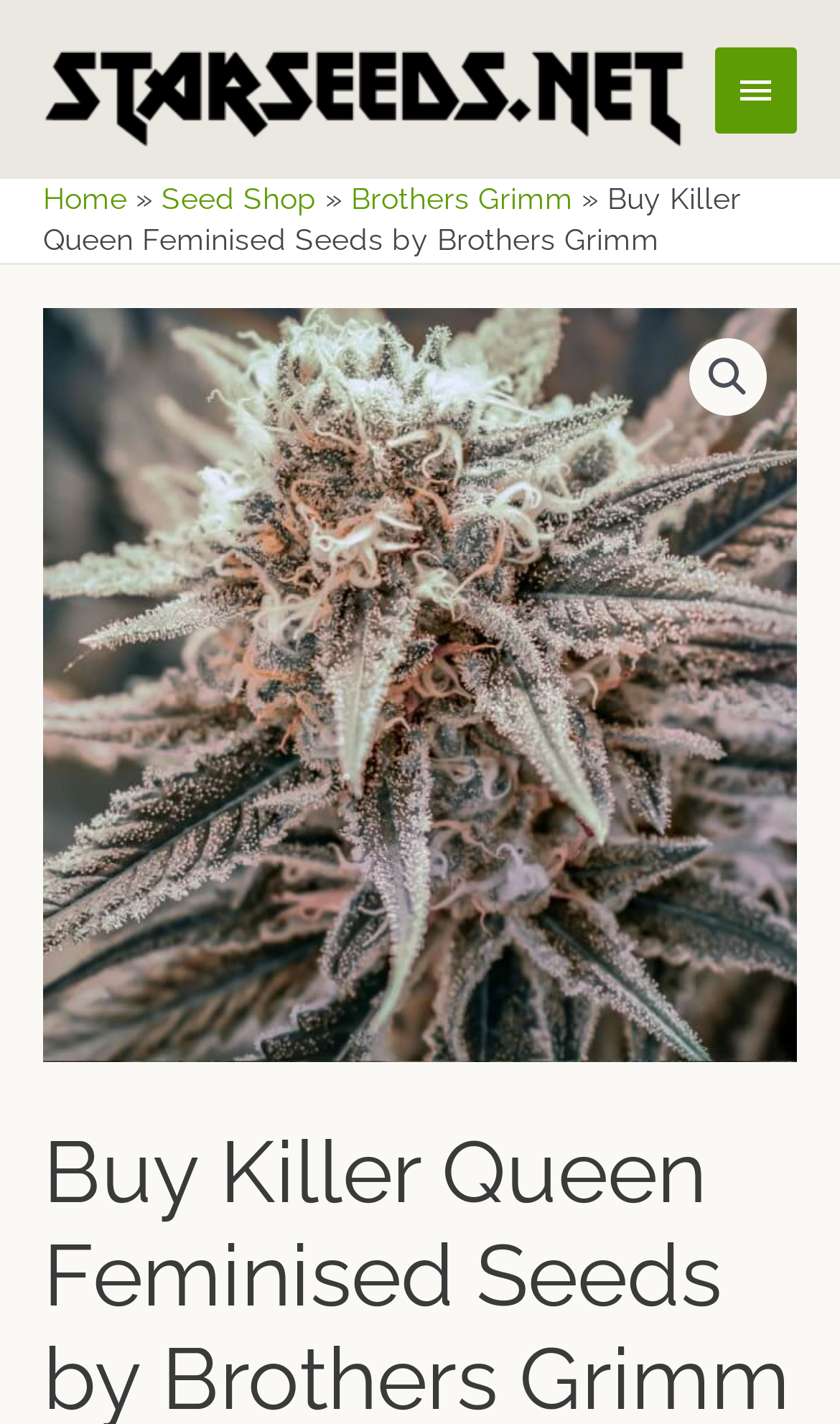What is the name of the seed shop?
Could you answer the question with a detailed and thorough explanation?

I found the answer by looking at the root element's text content, which is 'Buy Killer Queen Feminised Seeds by Brothers Grimm - Intl. Starseed Network'. The name of the seed shop is Intl. Starseed Network.